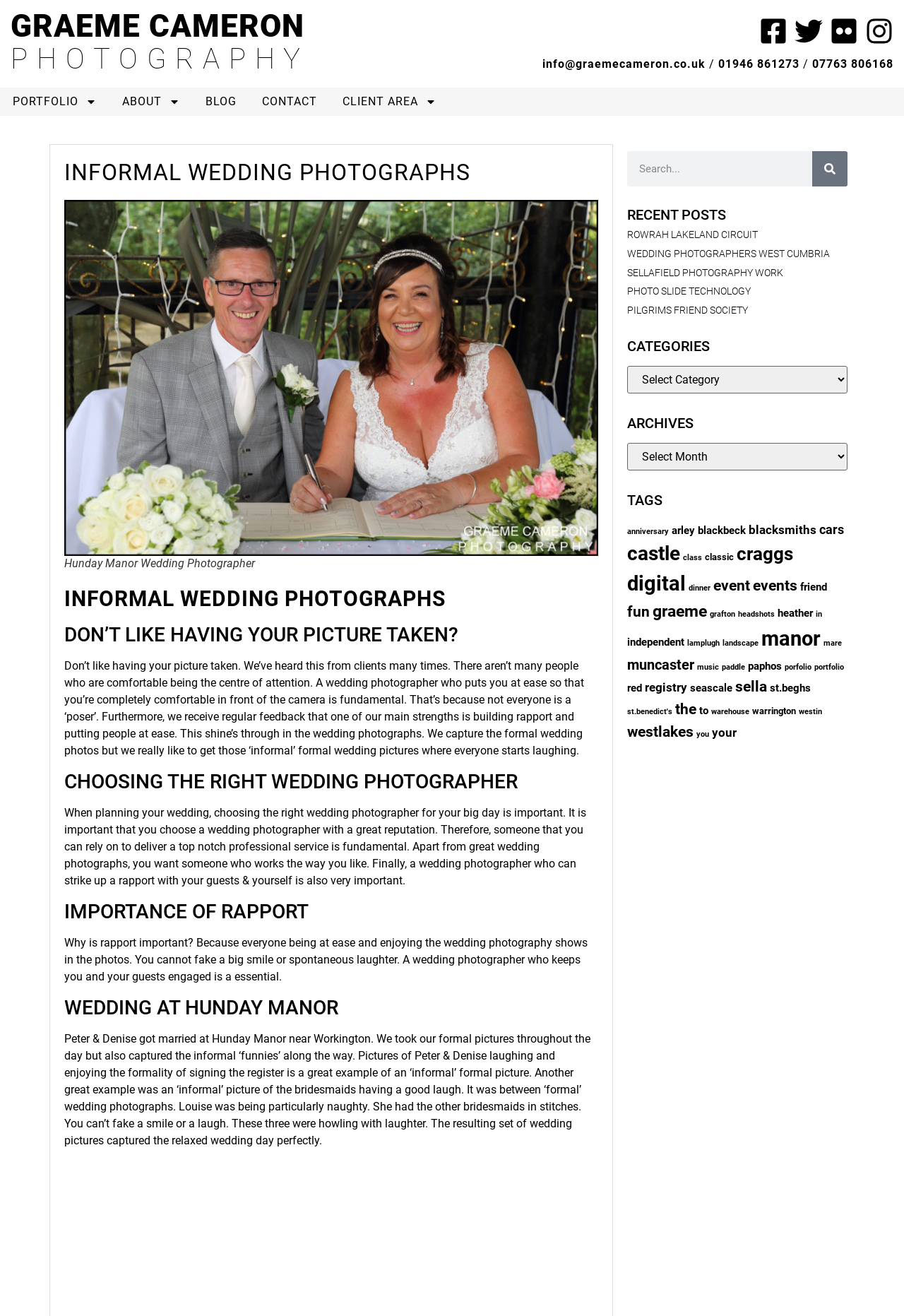How many items are tagged with 'castle'?
Carefully analyze the image and provide a thorough answer to the question.

The number of items tagged with 'castle' is mentioned in the link 'castle (26 items)' under the 'TAGS' section.